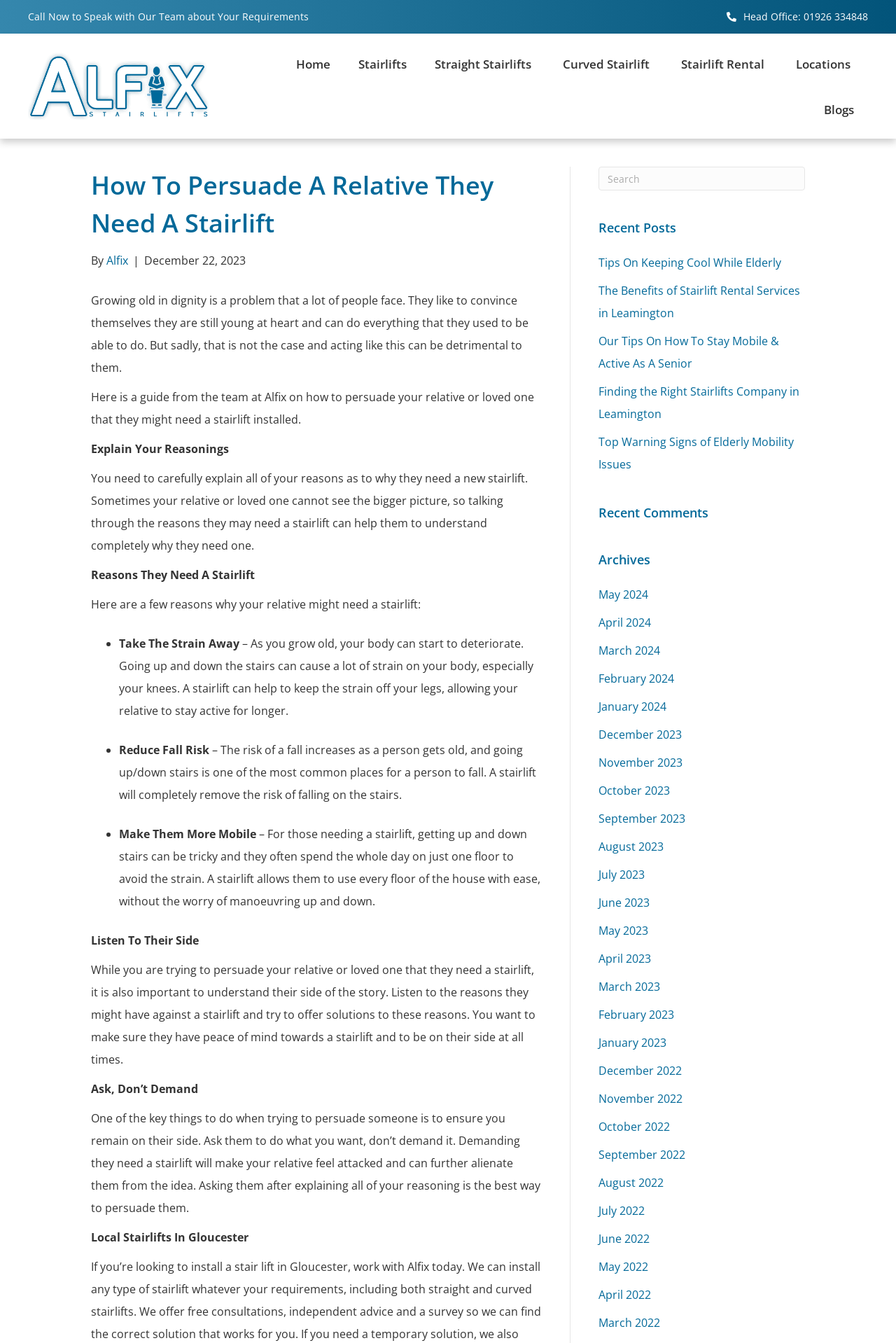Extract the bounding box coordinates for the UI element described as: "aria-label="Search" name="s" placeholder="Search"".

[0.668, 0.124, 0.898, 0.142]